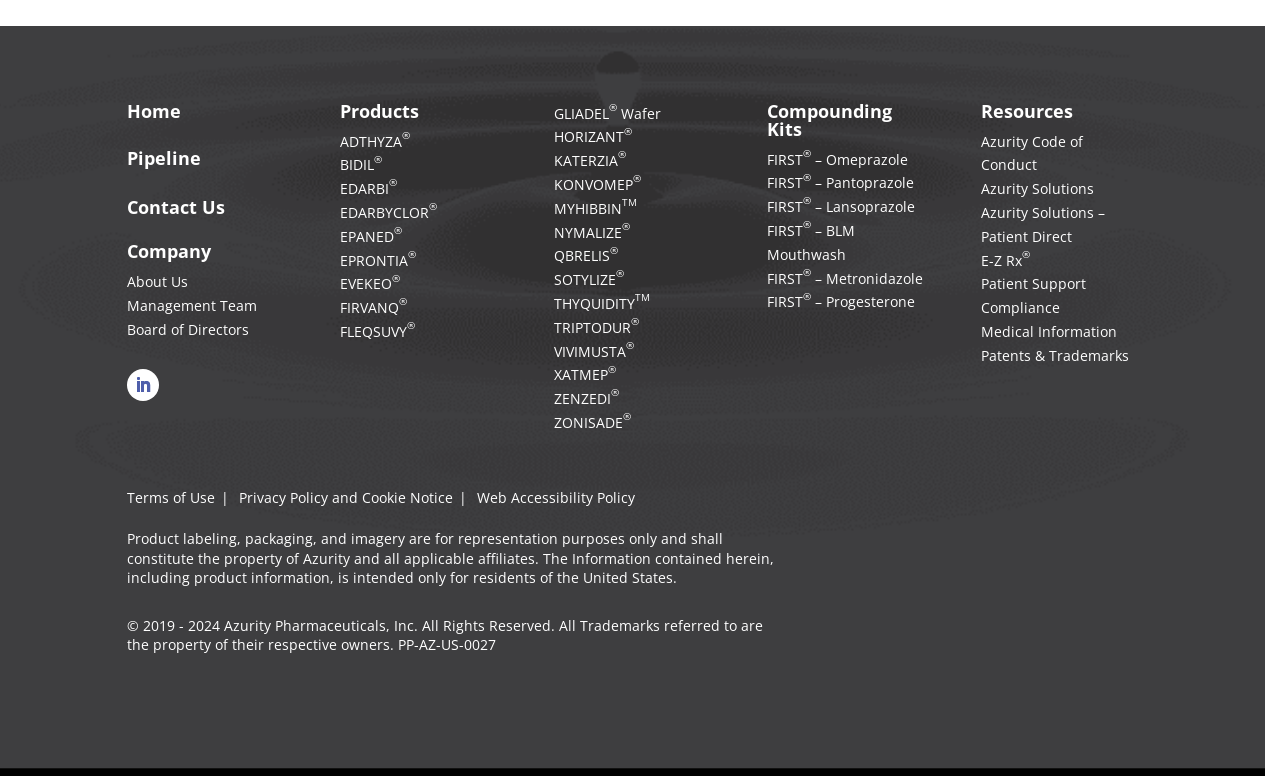Identify the bounding box coordinates for the UI element that matches this description: "alt="ADA Site Compliance-Accessibility Policy"".

[0.655, 0.87, 0.78, 0.9]